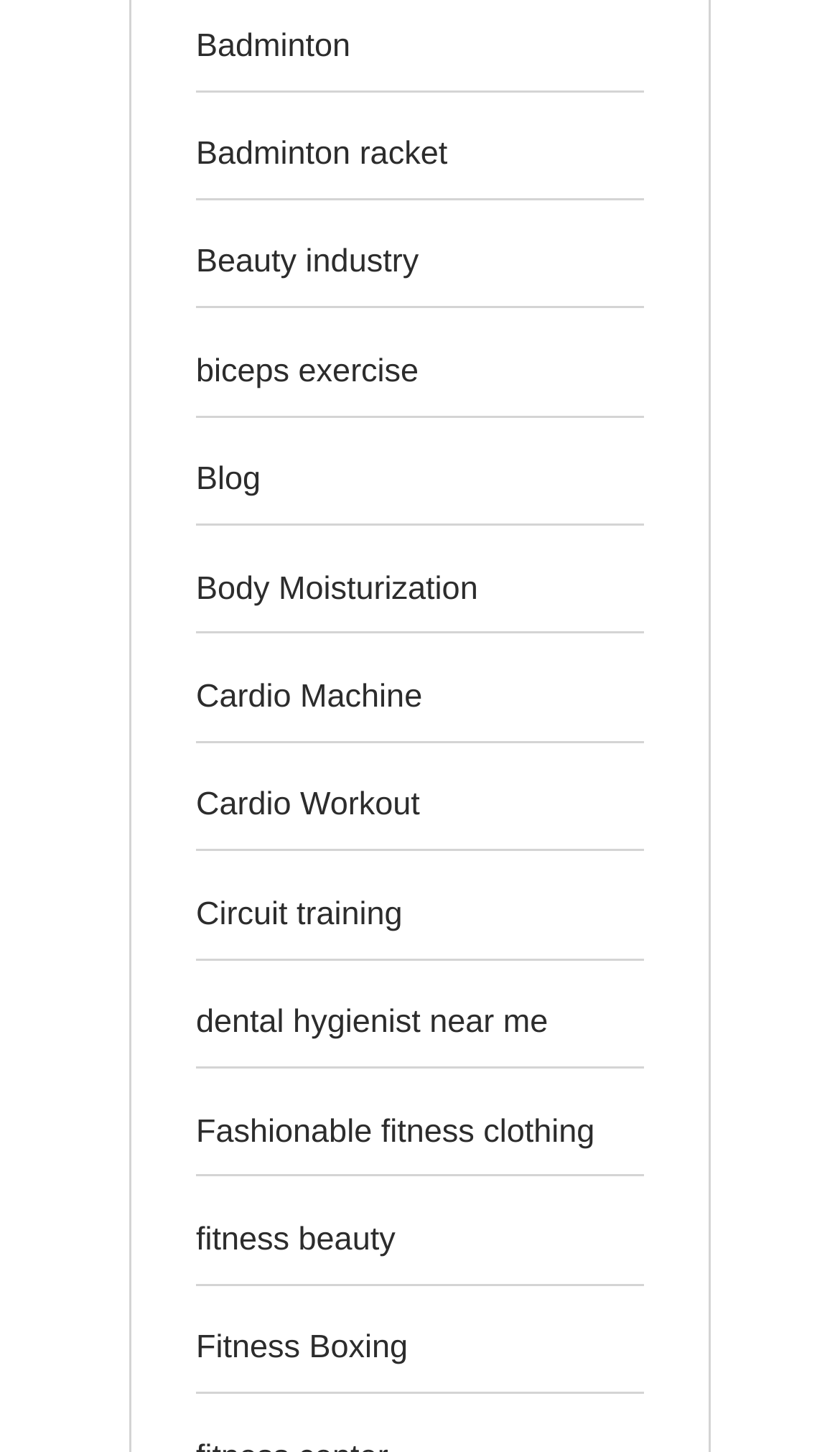How many links are related to fitness on the webpage?
Look at the screenshot and give a one-word or phrase answer.

7